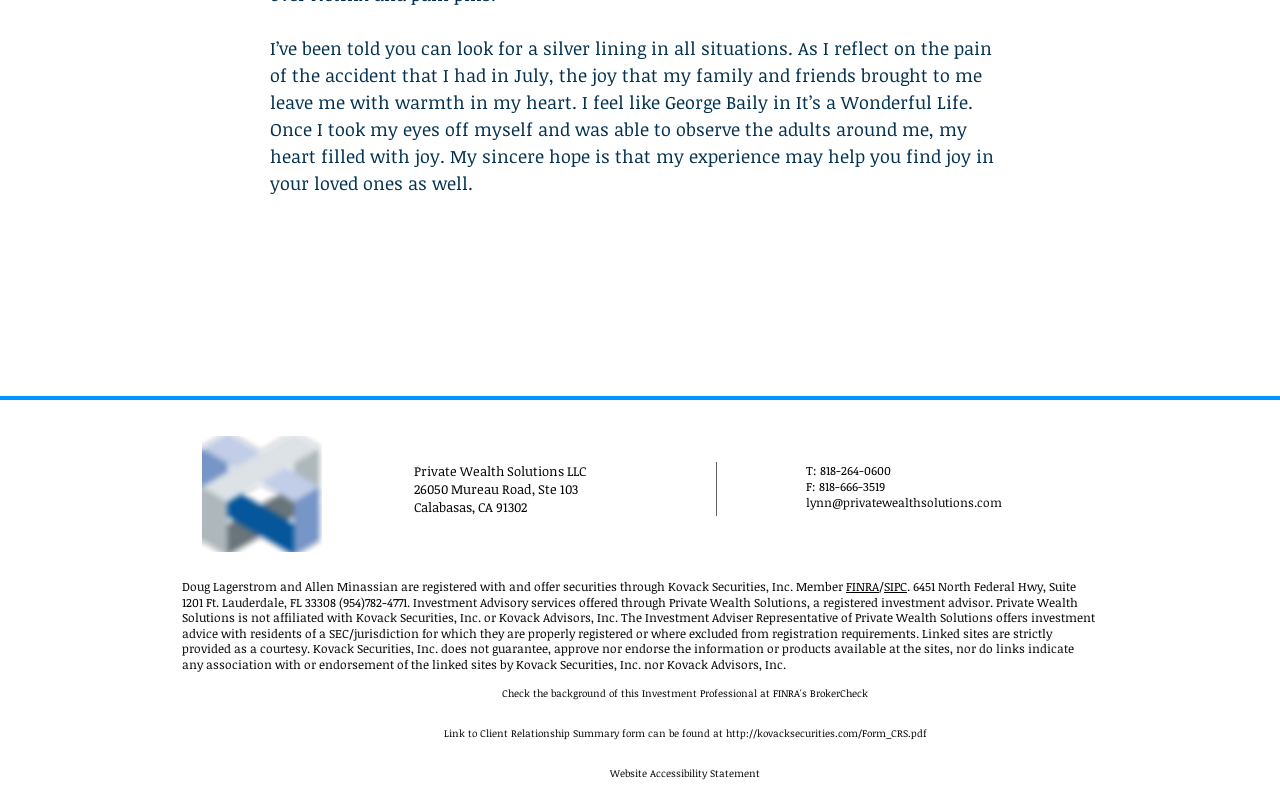Respond to the following question with a brief word or phrase:
What is the relationship between Private Wealth Solutions and Kovack Securities, Inc.?

Not affiliated